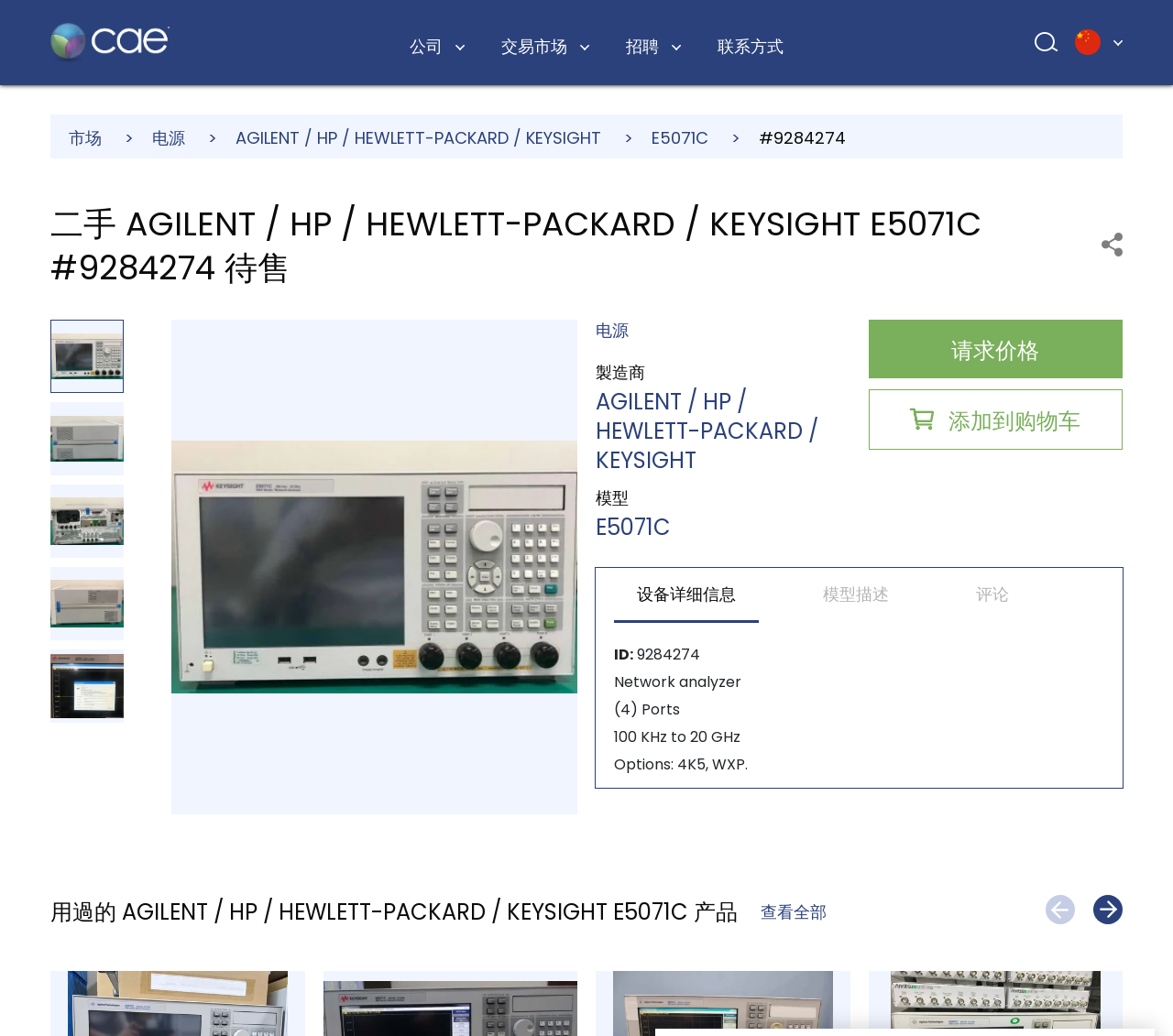Pinpoint the bounding box coordinates of the element that must be clicked to accomplish the following instruction: "Click the '搜寻' button". The coordinates should be in the format of four float numbers between 0 and 1, i.e., [left, top, right, bottom].

[0.88, 0.028, 0.902, 0.053]